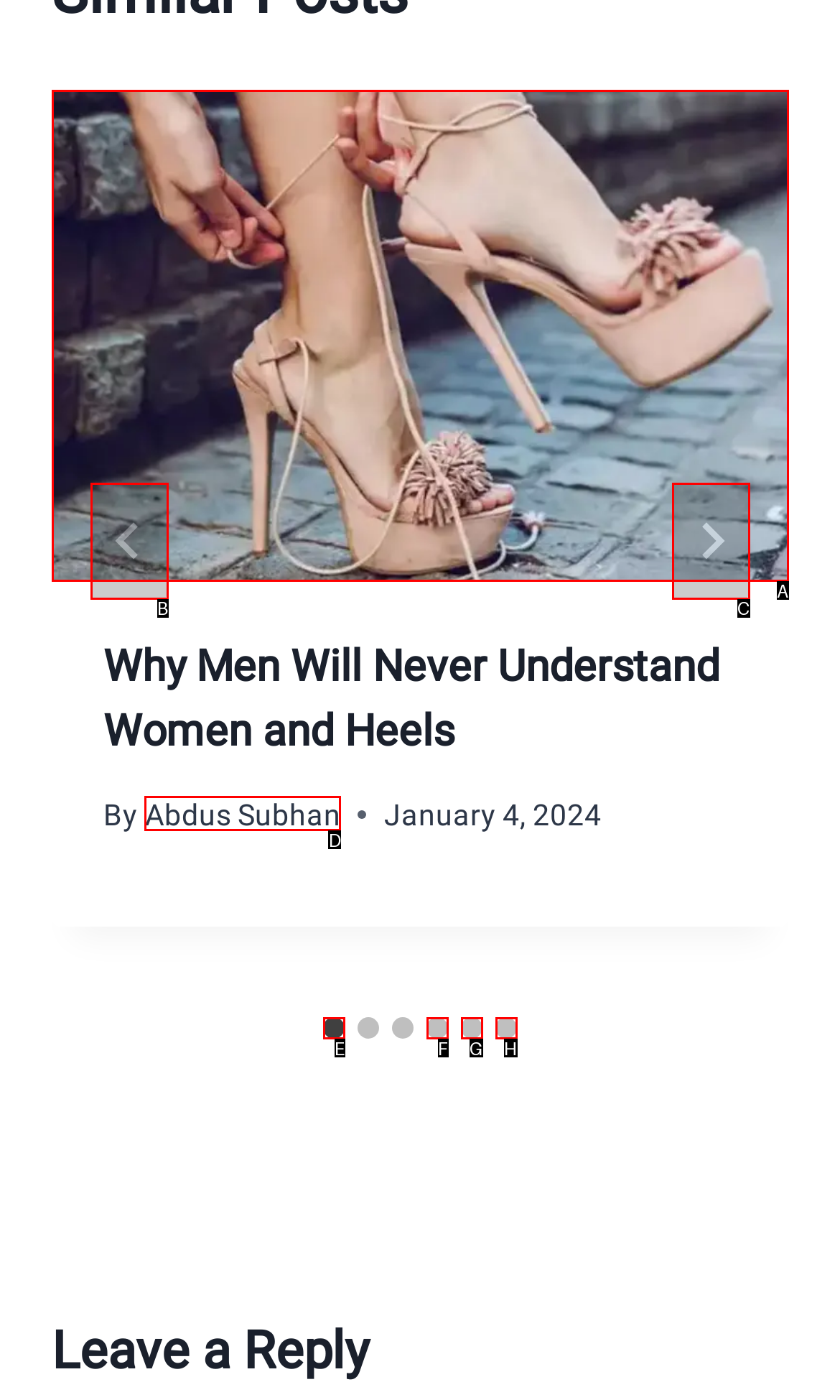Determine which HTML element fits the description: aria-label="Go to slide 6". Answer with the letter corresponding to the correct choice.

H